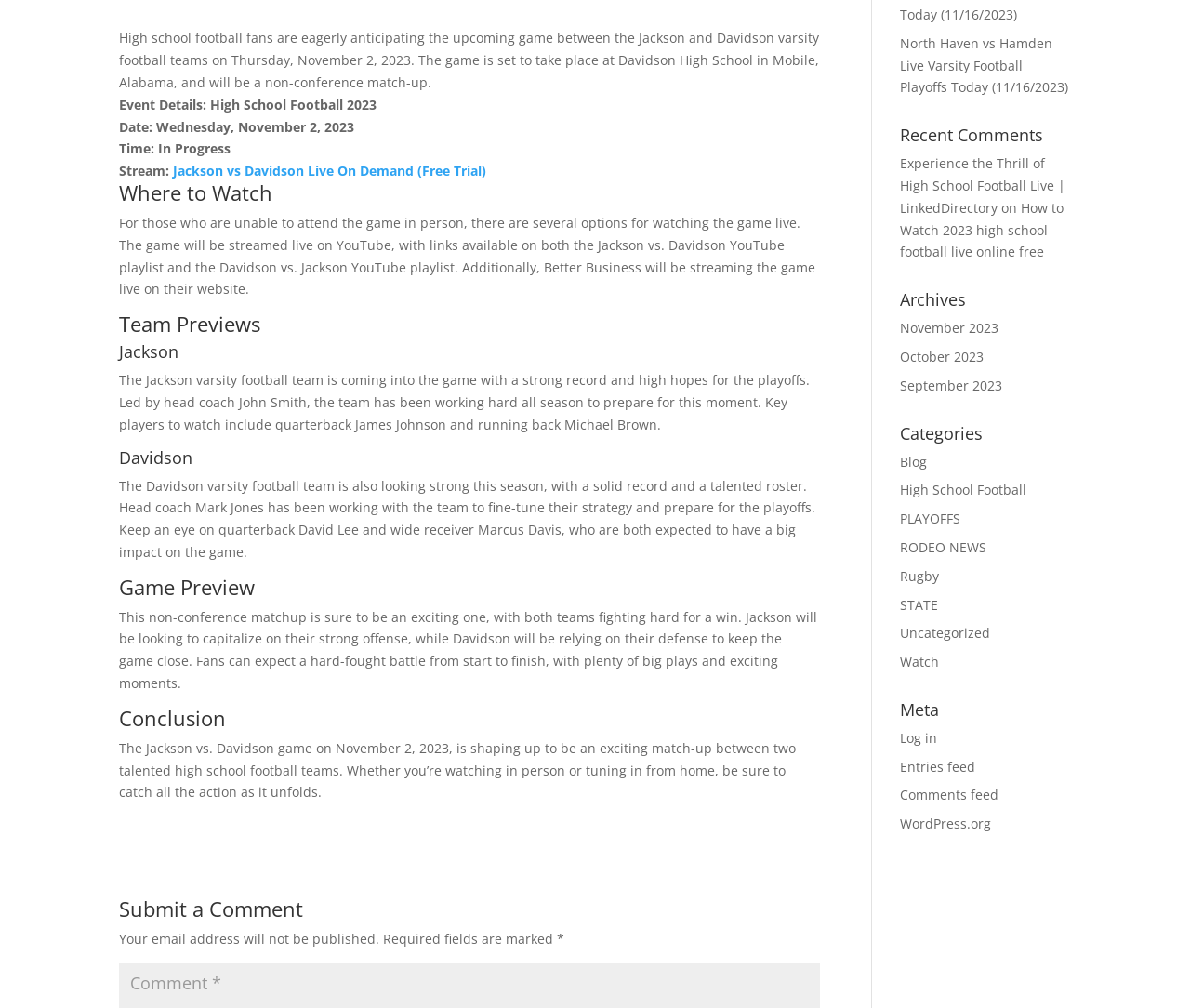Locate the bounding box of the UI element described in the following text: "Comments feed".

[0.756, 0.78, 0.839, 0.797]